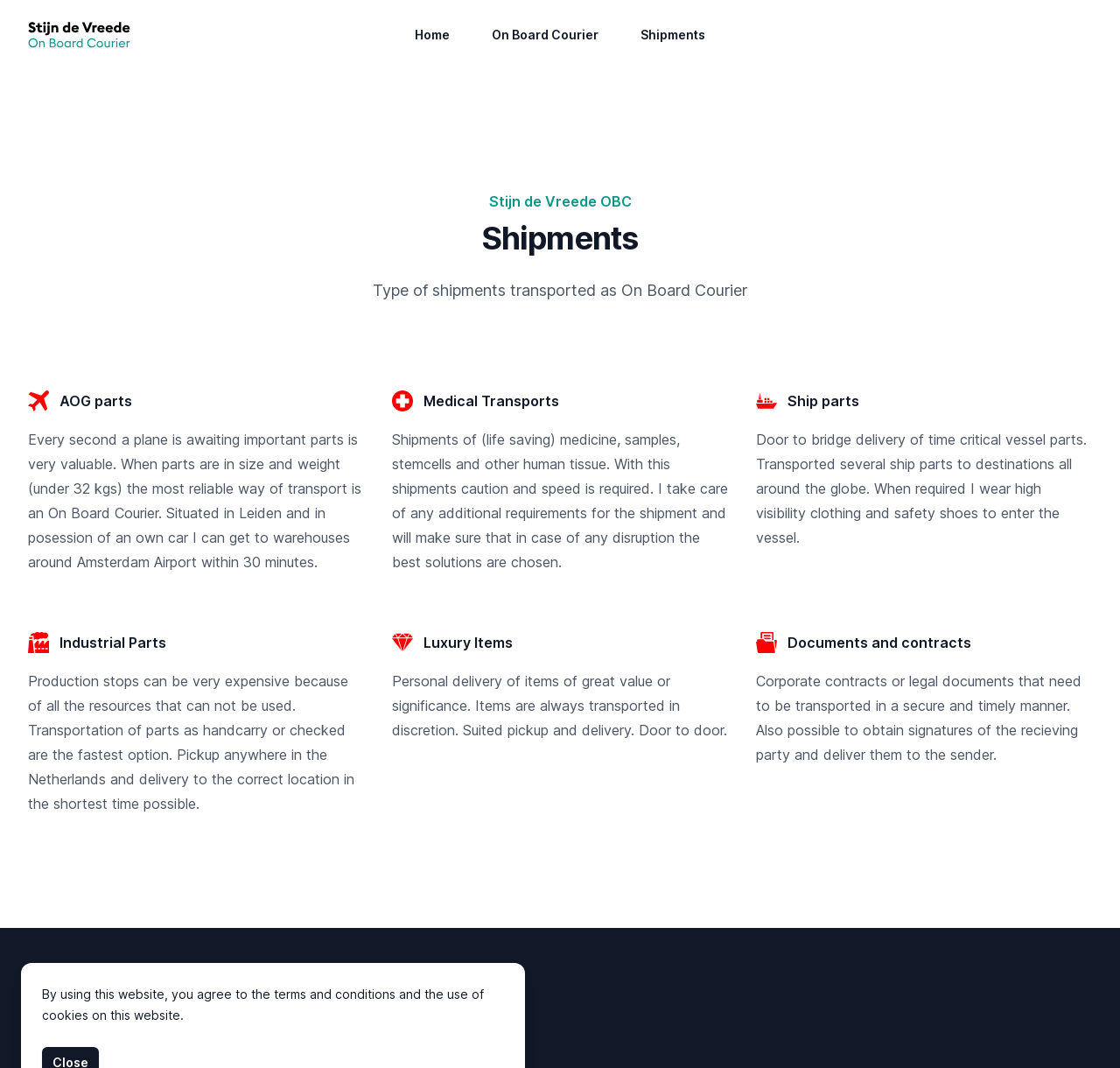What is the significance of the image 'diamond' on the webpage?
Please give a detailed and elaborate explanation in response to the question.

The image 'diamond' is part of the description list on the webpage, and it is associated with the term 'Luxury Items'. This suggests that the image represents the transportation of high-value or luxury items.